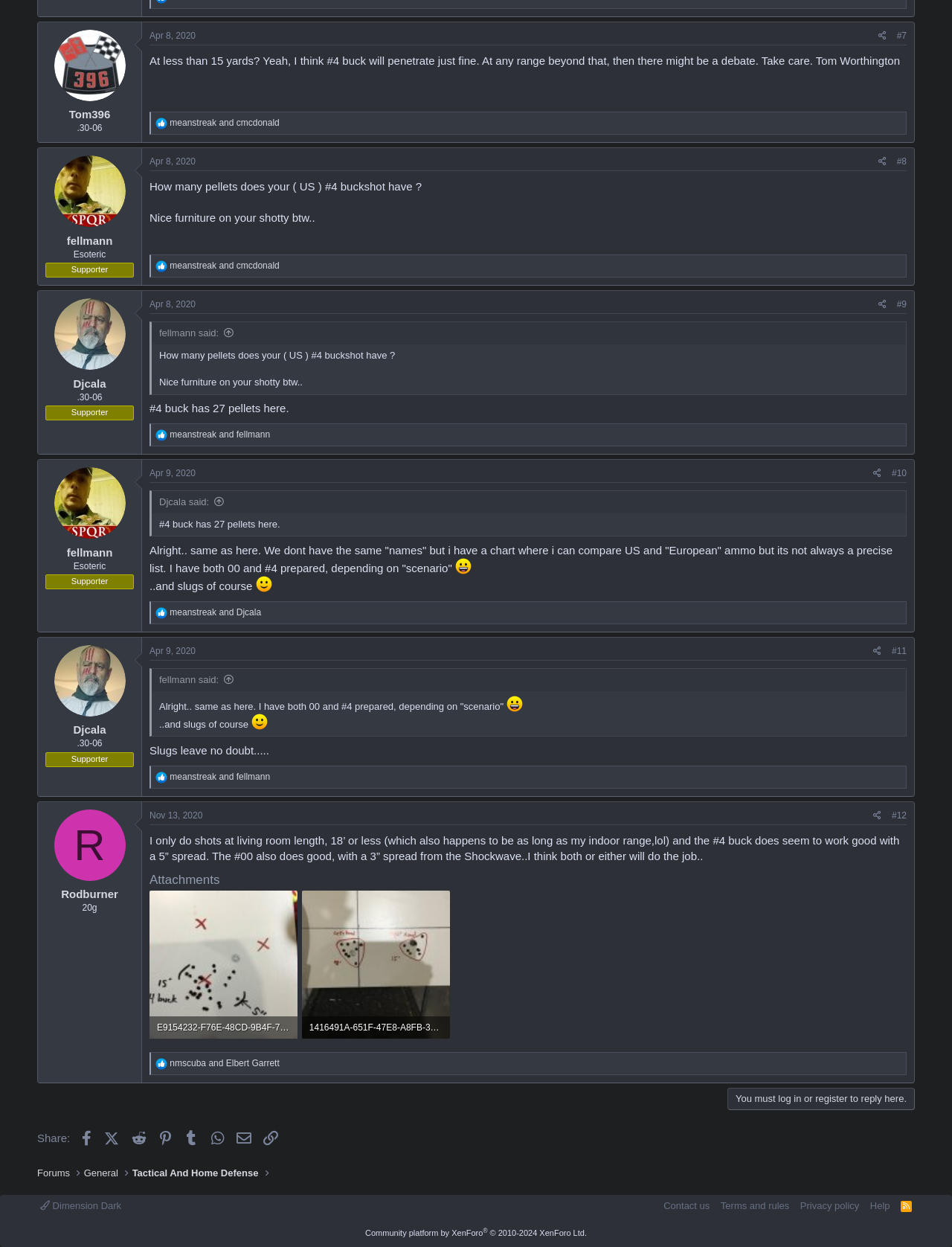Pinpoint the bounding box coordinates for the area that should be clicked to perform the following instruction: "Read the reply by 'fellmann'".

[0.157, 0.144, 0.443, 0.154]